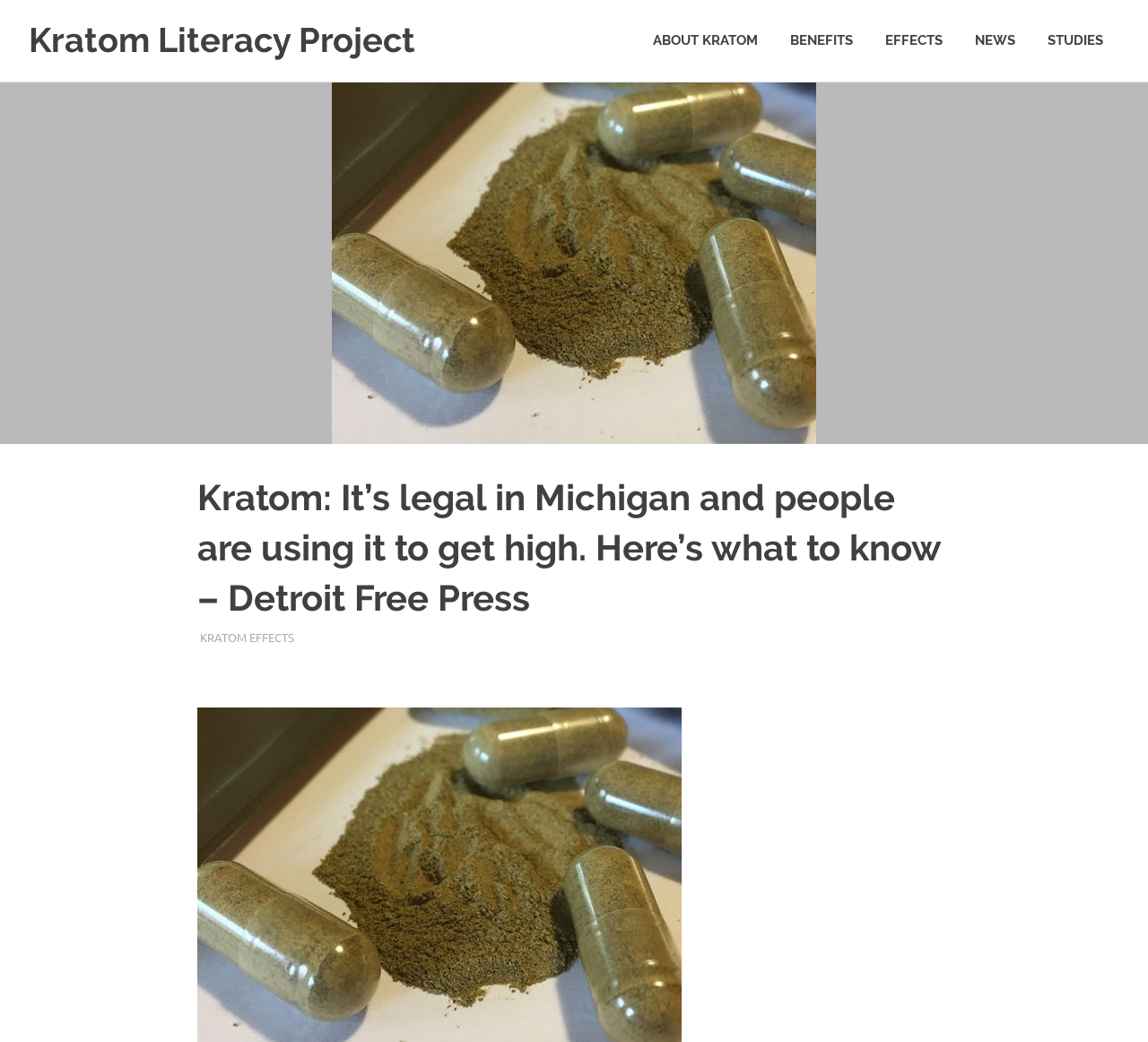Identify the bounding box coordinates for the UI element described as: "Kratom Literacy Project".

[0.025, 0.019, 0.362, 0.058]